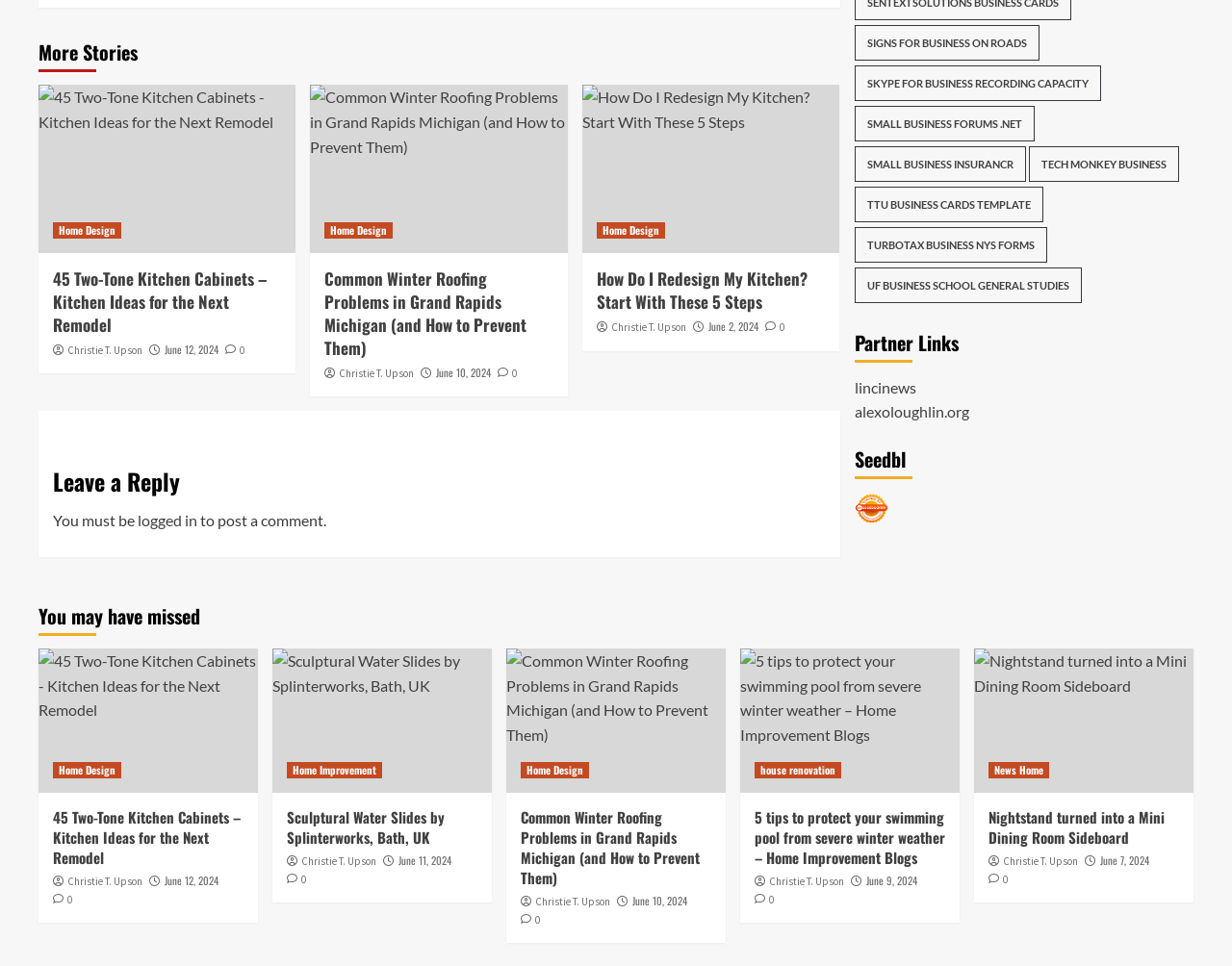Please locate the bounding box coordinates of the region I need to click to follow this instruction: "Click on 'You may have missed'".

[0.031, 0.617, 0.969, 0.671]